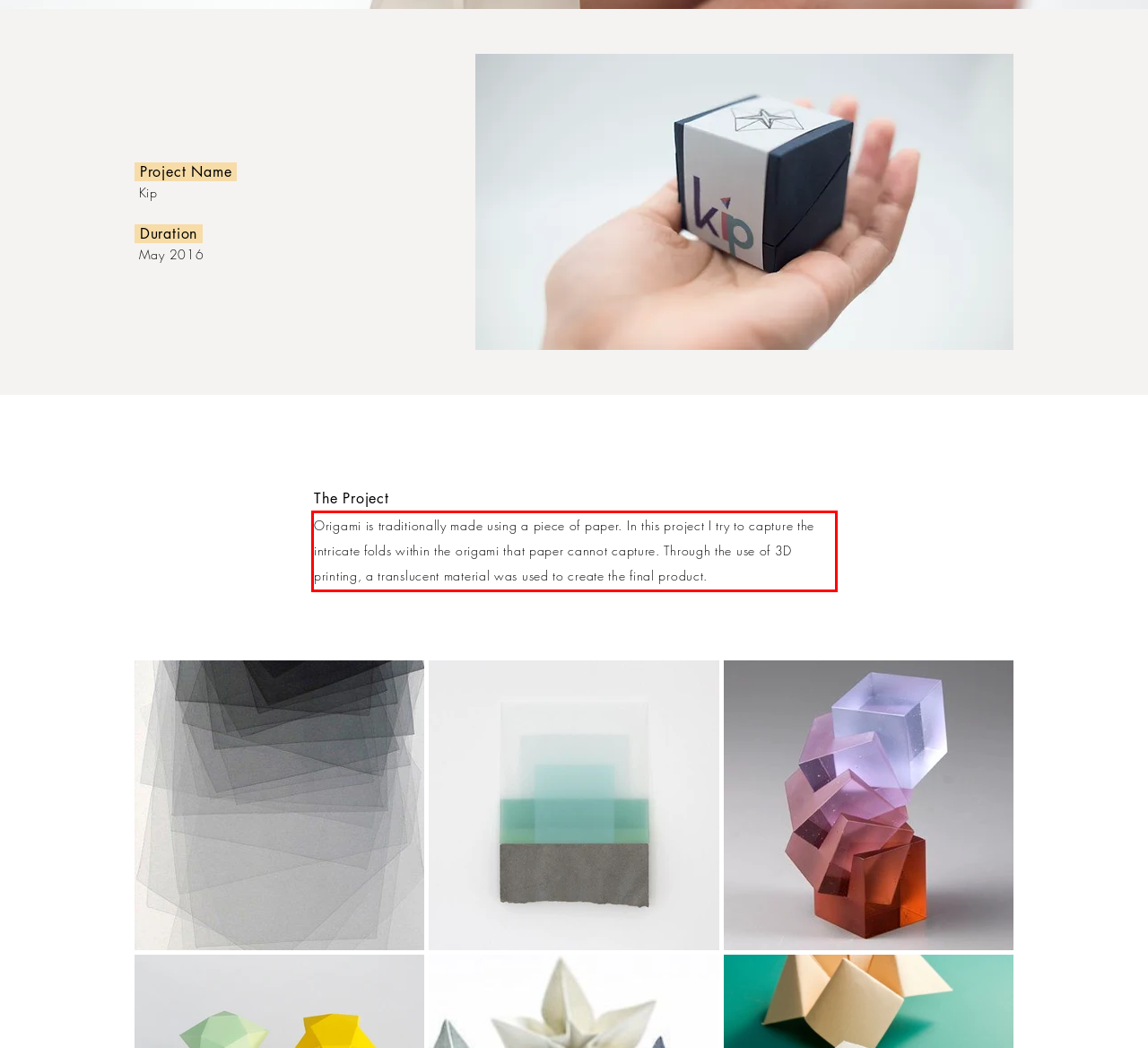Using OCR, extract the text content found within the red bounding box in the given webpage screenshot.

Origami is traditionally made using a piece of paper. In this project I try to capture the intricate folds within the origami that paper cannot capture. Through the use of 3D printing, a translucent material was used to create the final product.